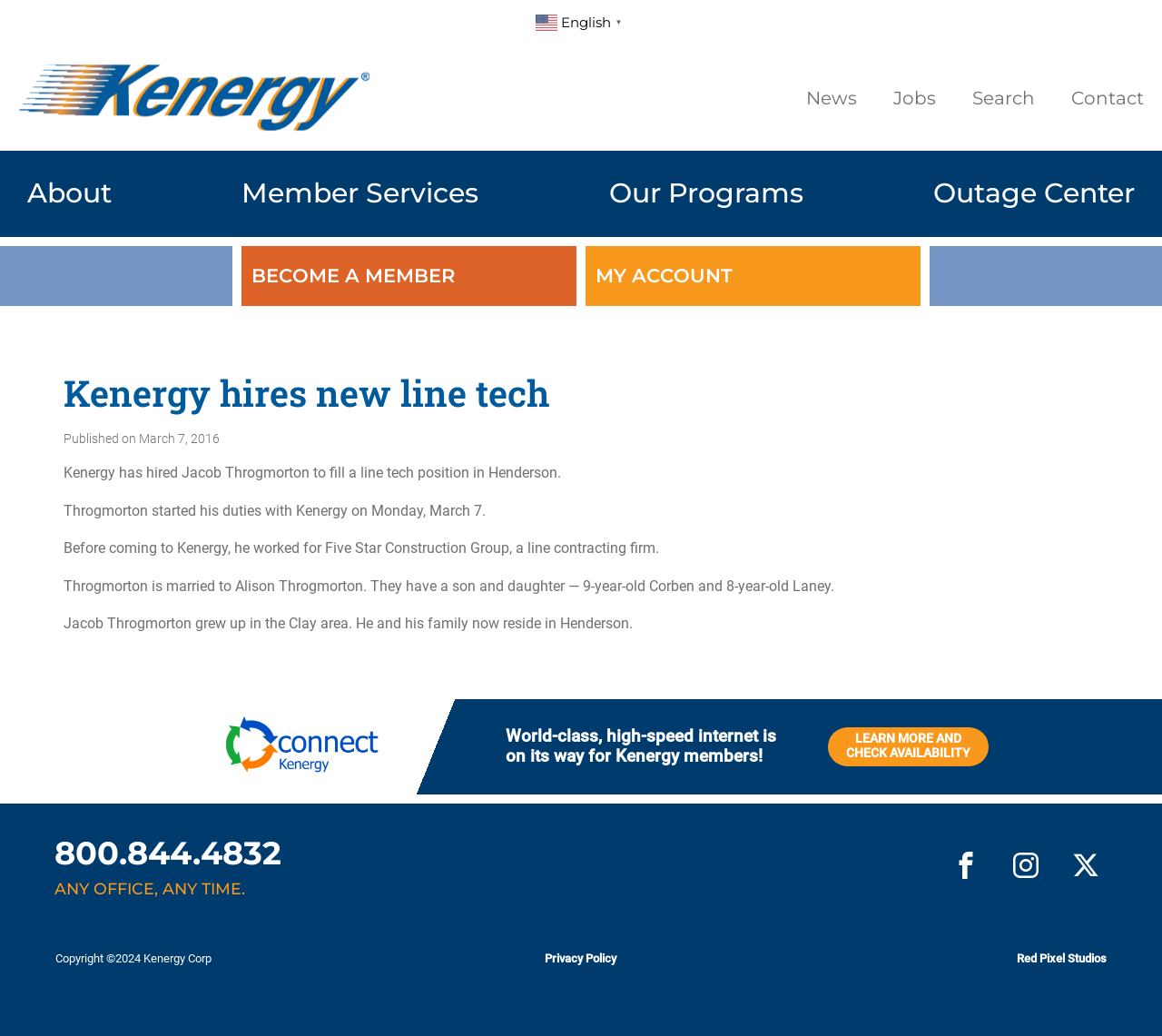What is the position Jacob Throgmorton was hired for?
Please ensure your answer is as detailed and informative as possible.

I found the answer by looking at the article section of the webpage, where it mentions 'Kenergy has hired Jacob Throgmorton to fill a line tech position in Henderson.'